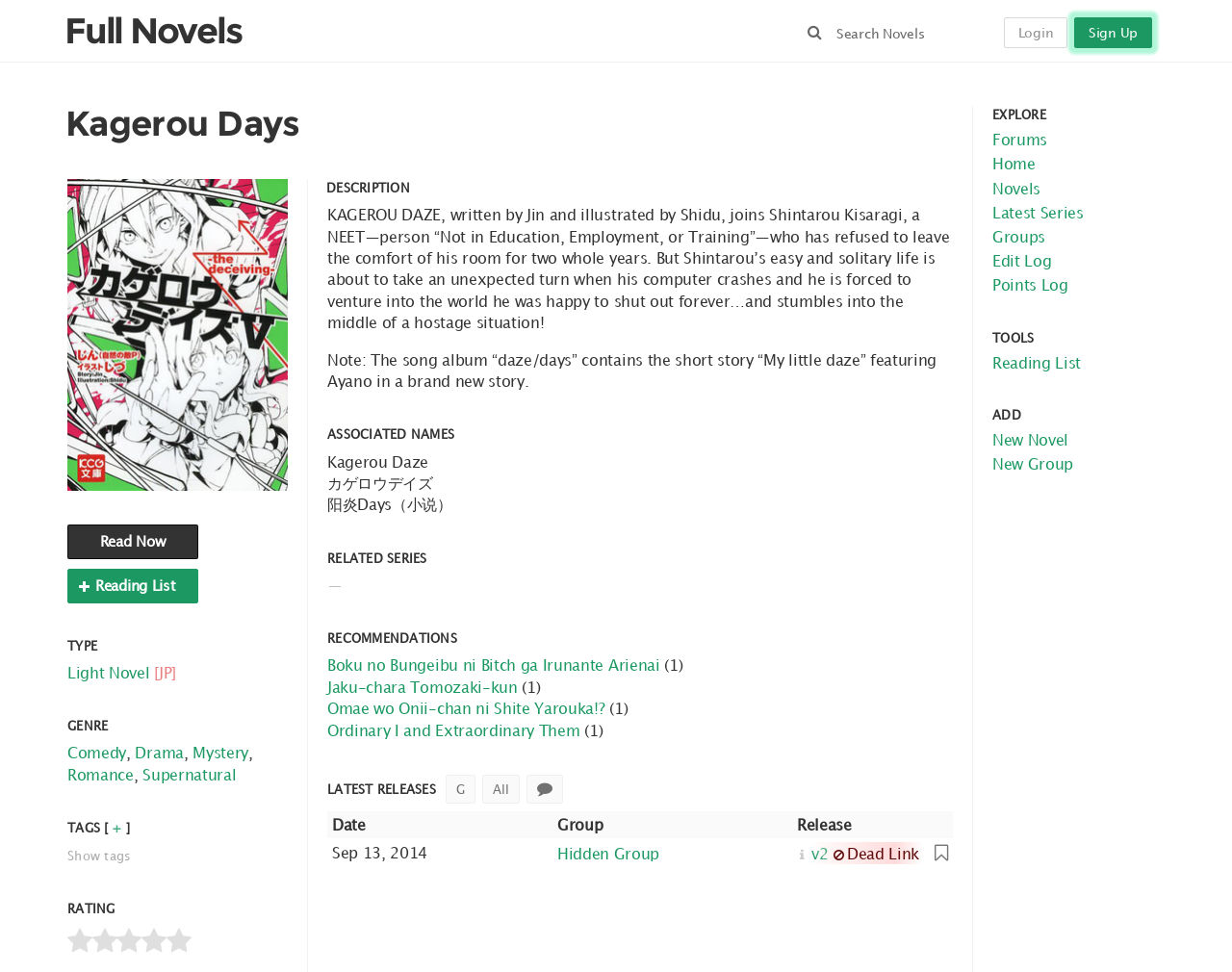What is the release date of the latest chapter?
Look at the image and provide a short answer using one word or a phrase.

Sep 13, 2014